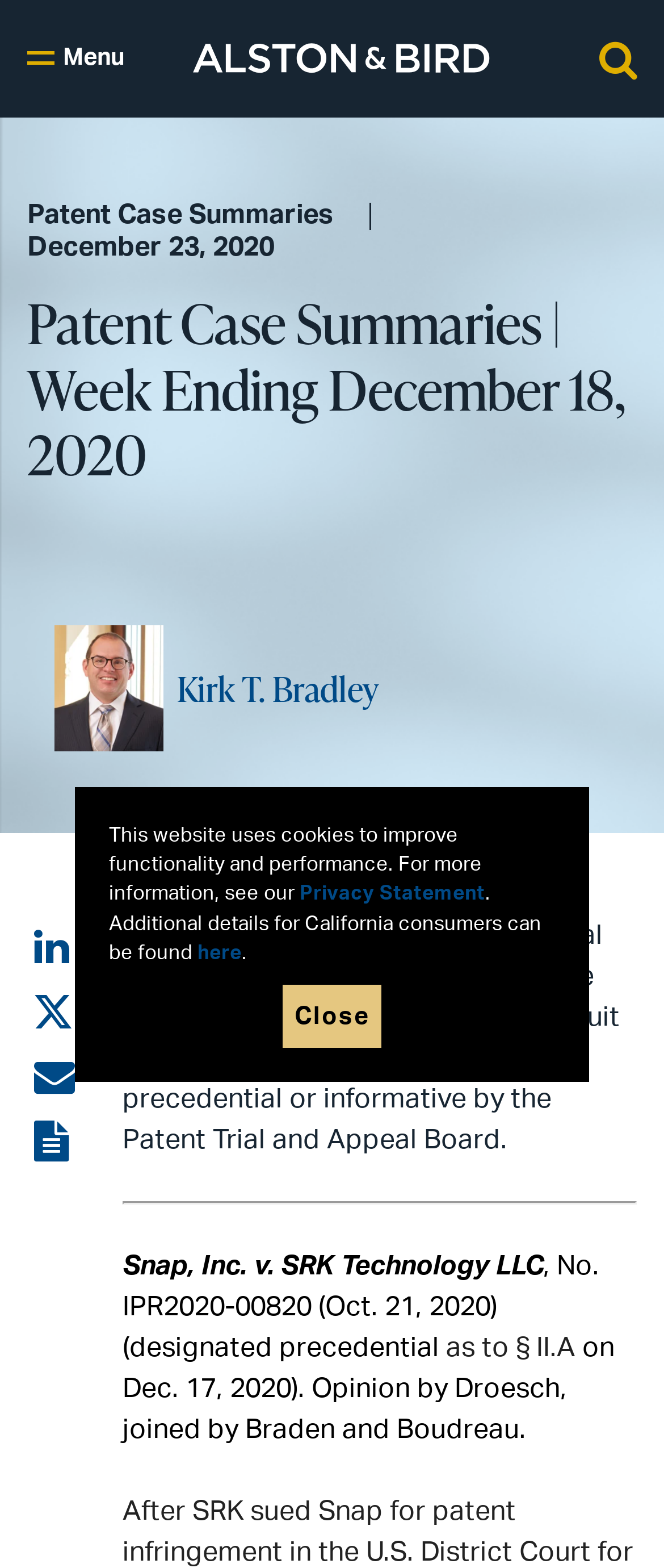Please mark the clickable region by giving the bounding box coordinates needed to complete this instruction: "Click the menu button".

[0.041, 0.029, 0.187, 0.045]